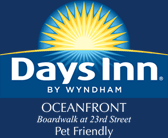Describe the image with as much detail as possible.

The image features the logo of "Days Inn by Wyndham," prominently displayed with a bright sunburst design above the name. The logo emphasizes its location with the text "OCEANFRONT" and specifies its address as "Boardwalk at 23rd Street," highlighting its convenient positioning in Ocean City. Additionally, the logo indicates that the property is "Pet Friendly," making it an appealing option for travelers with pets. The rich blue background enhances the logo's vibrant colors, creating an inviting and cheerful representation of the hotel.